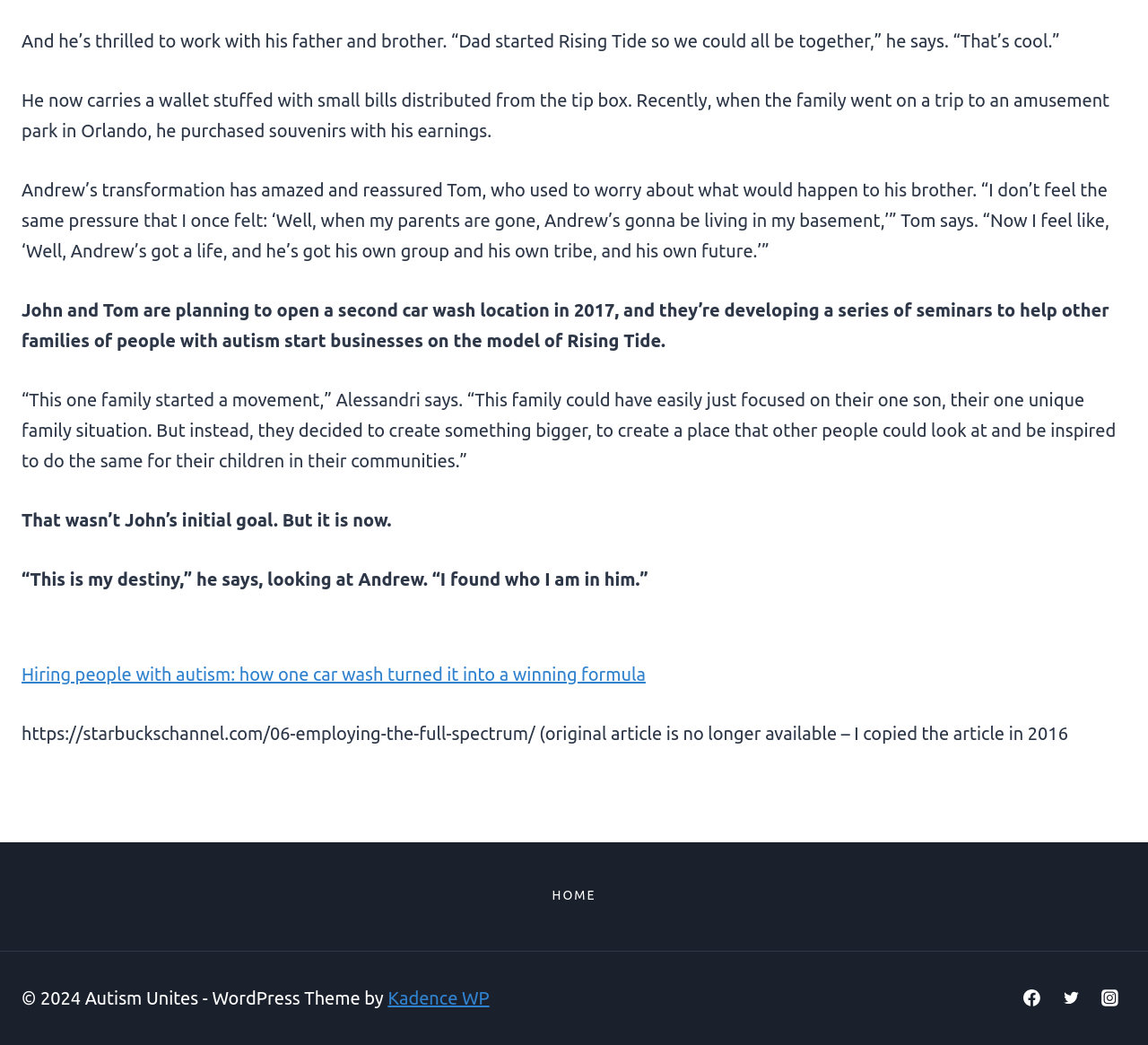Based on the image, give a detailed response to the question: What is the name of the car wash business?

The text mentions that Andrew's father, John, started Rising Tide so that Andrew could work with him and his brother.